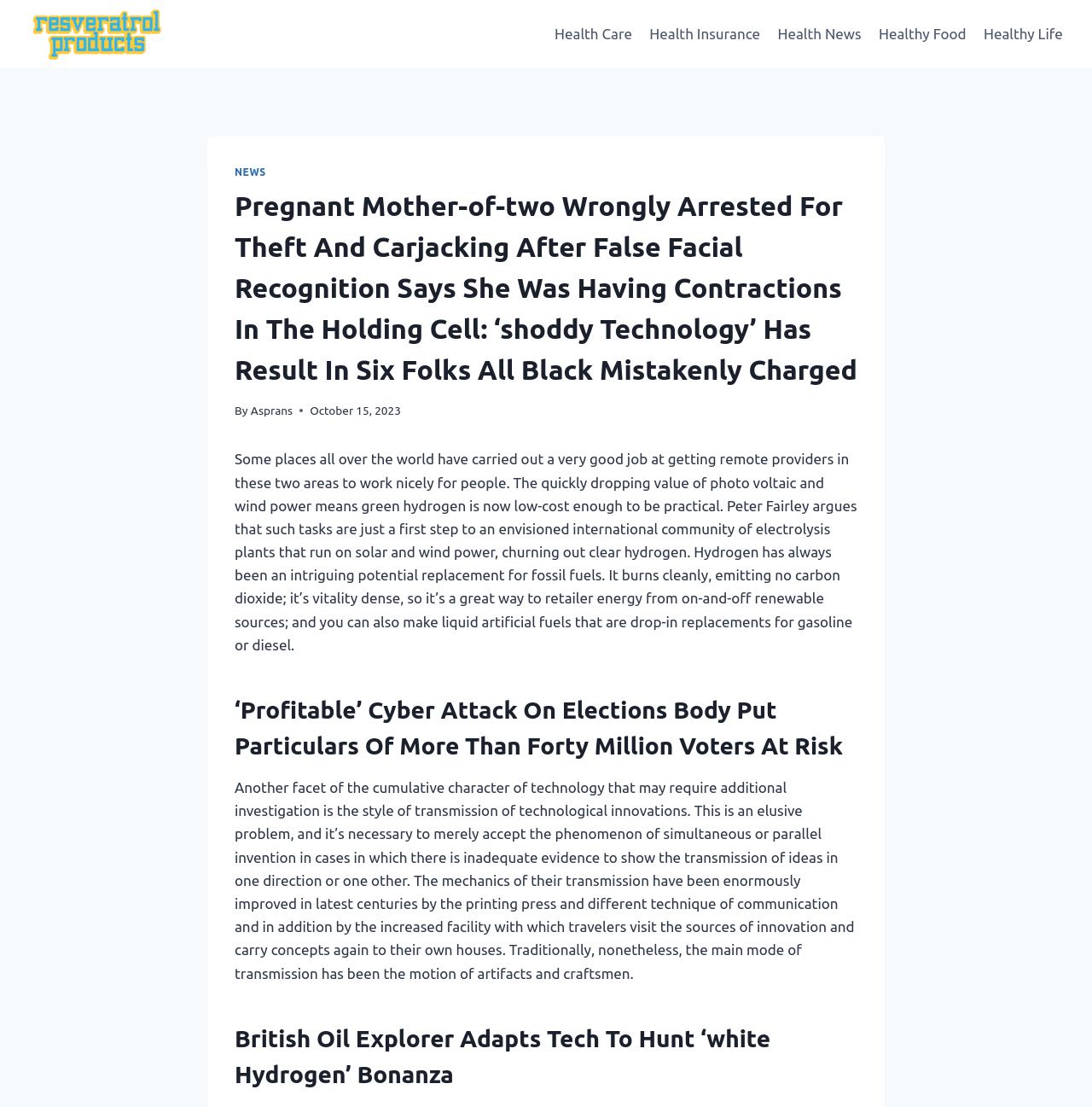How many links are in the primary navigation?
Answer the question with a single word or phrase derived from the image.

5